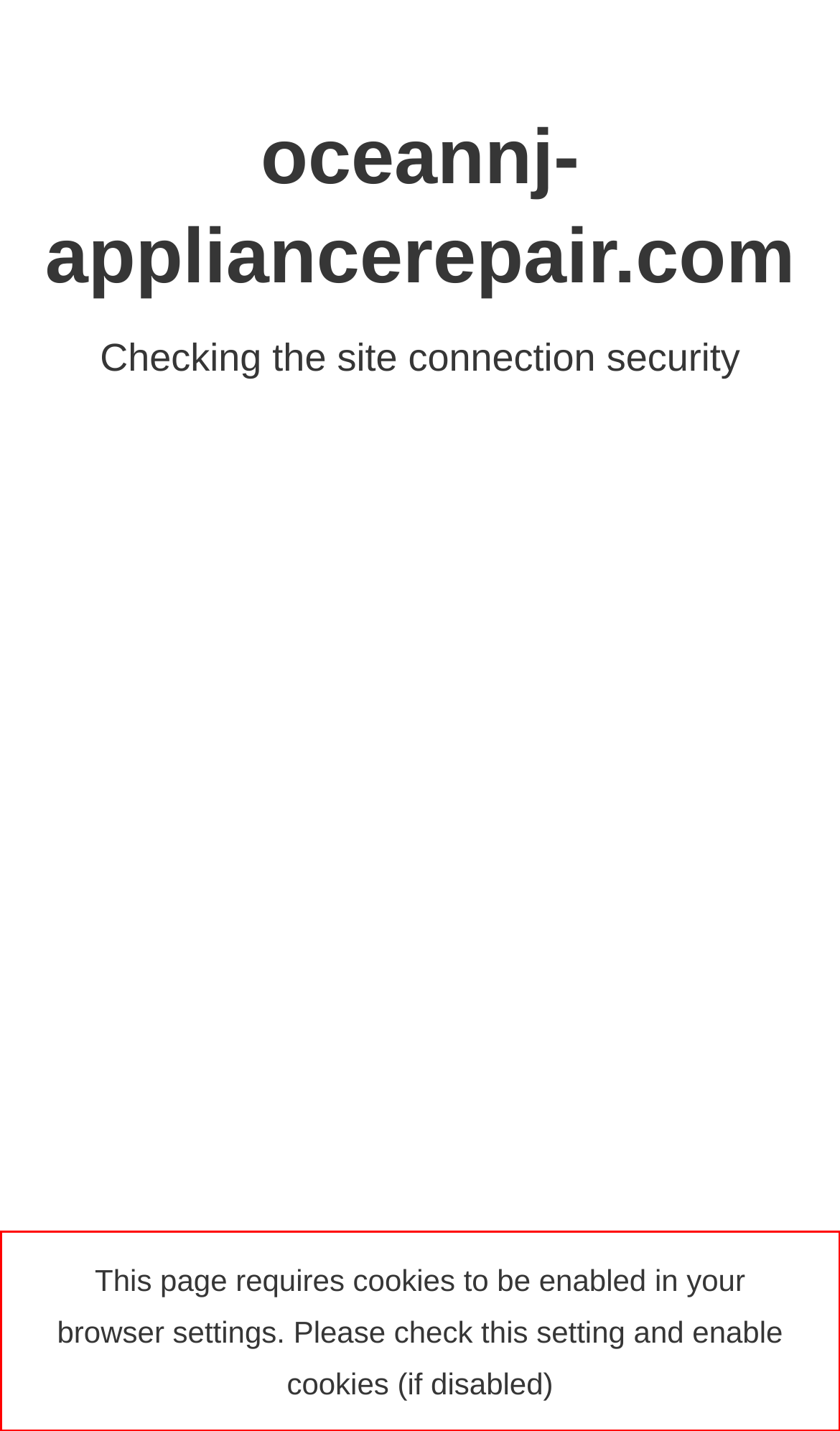You are given a screenshot of a webpage with a UI element highlighted by a red bounding box. Please perform OCR on the text content within this red bounding box.

This page requires cookies to be enabled in your browser settings. Please check this setting and enable cookies (if disabled)